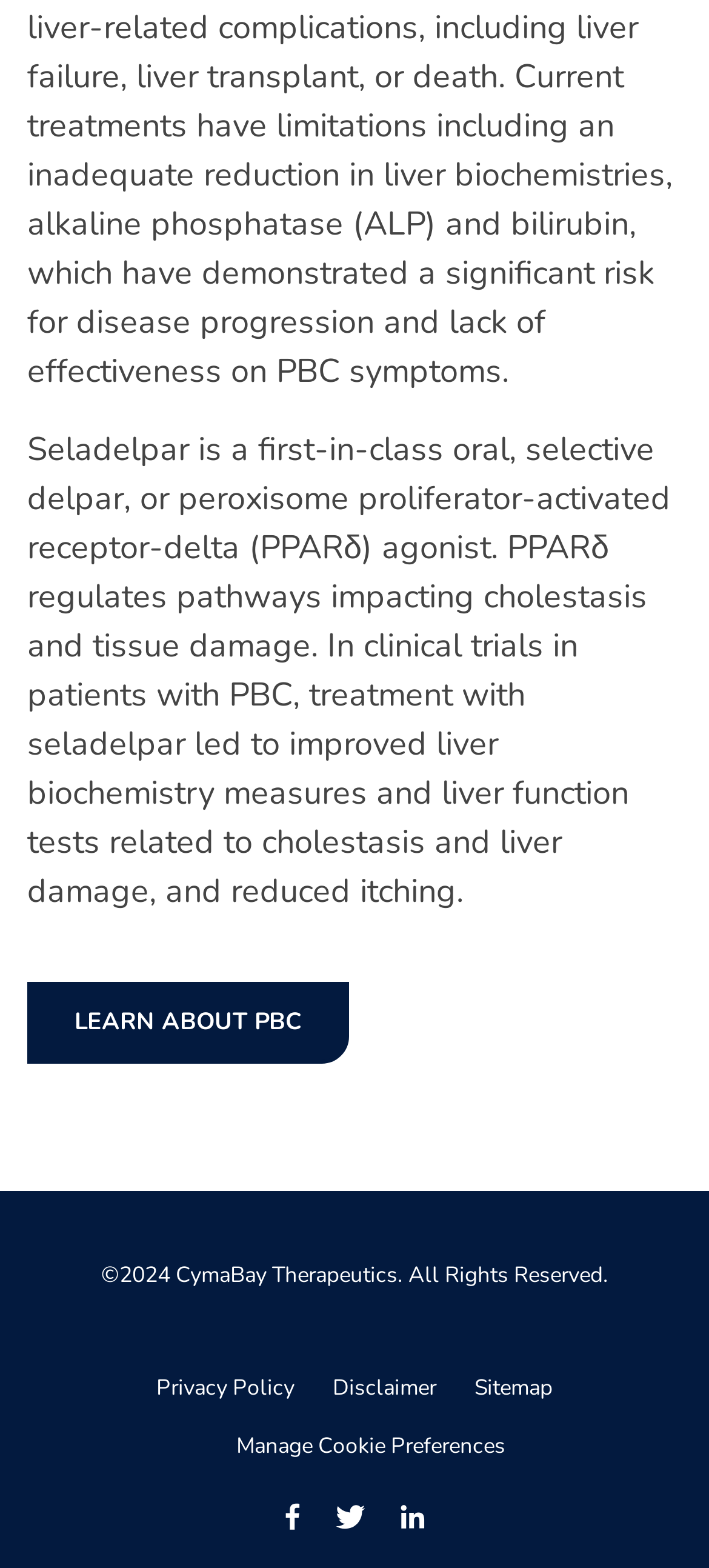How many social media links are present?
Refer to the image and provide a detailed answer to the question.

There are three social media links present on the webpage, which can be identified by the link elements with IDs 115, 116, and 117, each containing an image element with a social media platform's name.